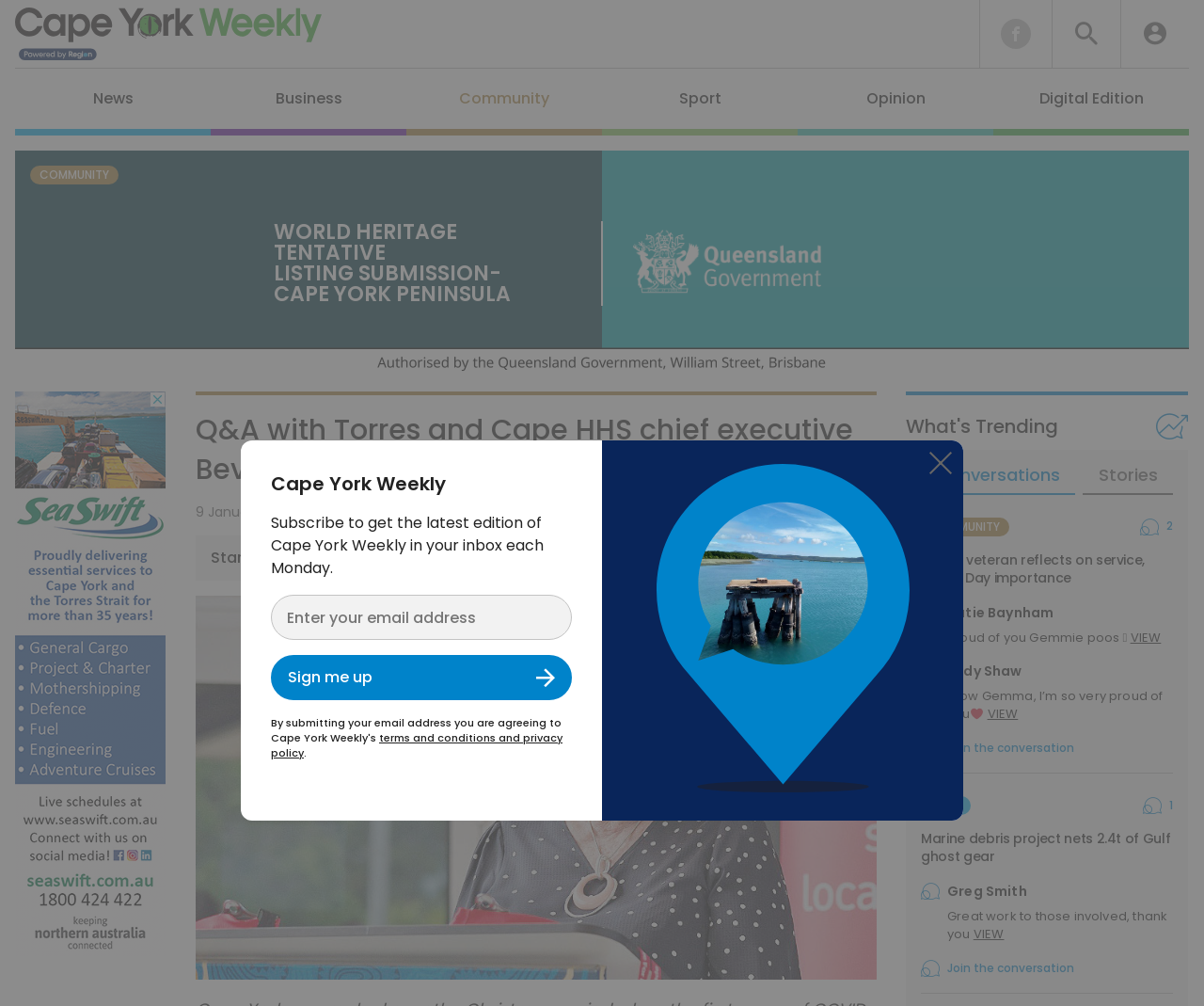Can you find the bounding box coordinates for the element that needs to be clicked to execute this instruction: "Pin on Pinterest"? The coordinates should be given as four float numbers between 0 and 1, i.e., [left, top, right, bottom].

None